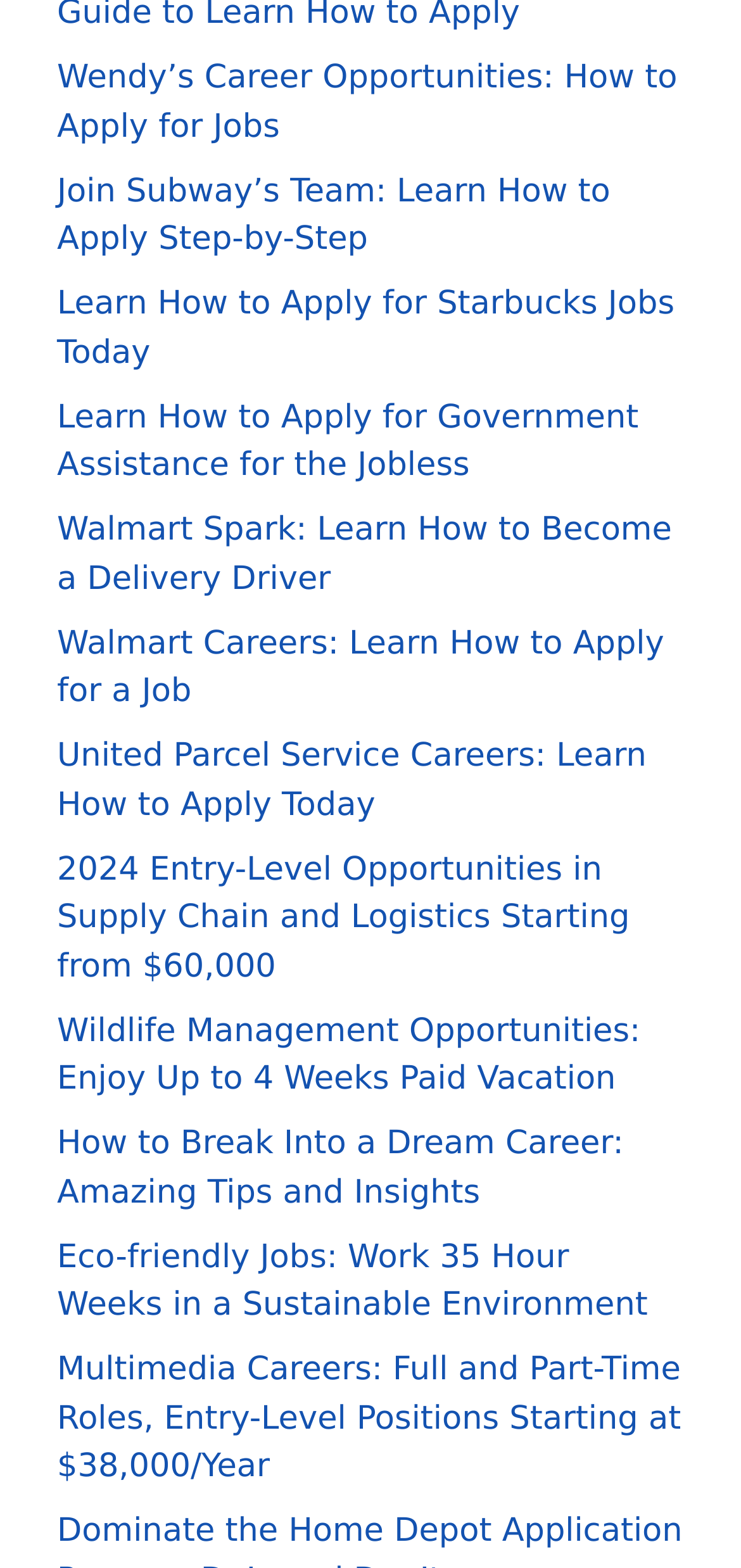Please respond to the question using a single word or phrase:
What is the highest salary mentioned on this webpage?

$60,000